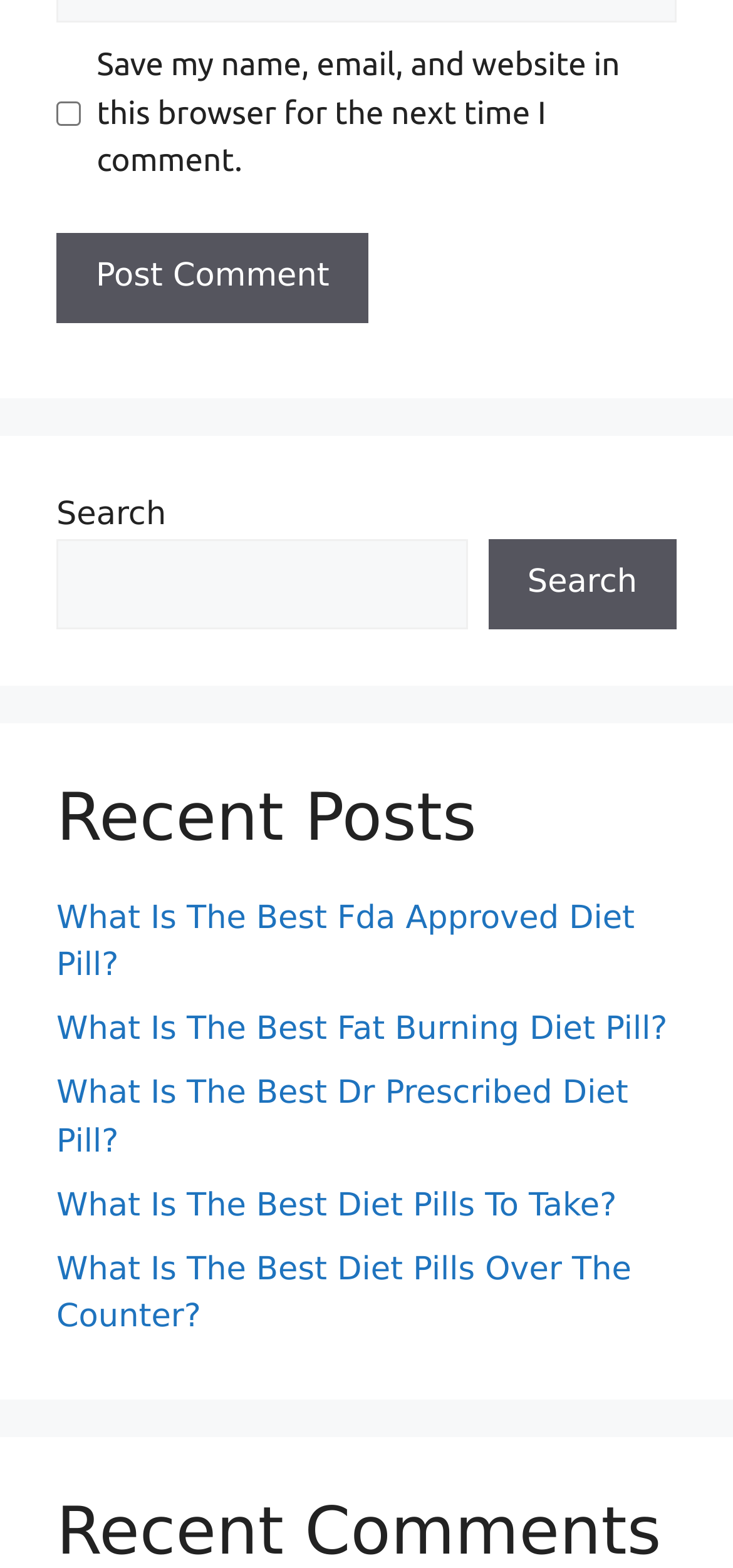Can you show the bounding box coordinates of the region to click on to complete the task described in the instruction: "Search for something"?

[0.077, 0.344, 0.638, 0.401]